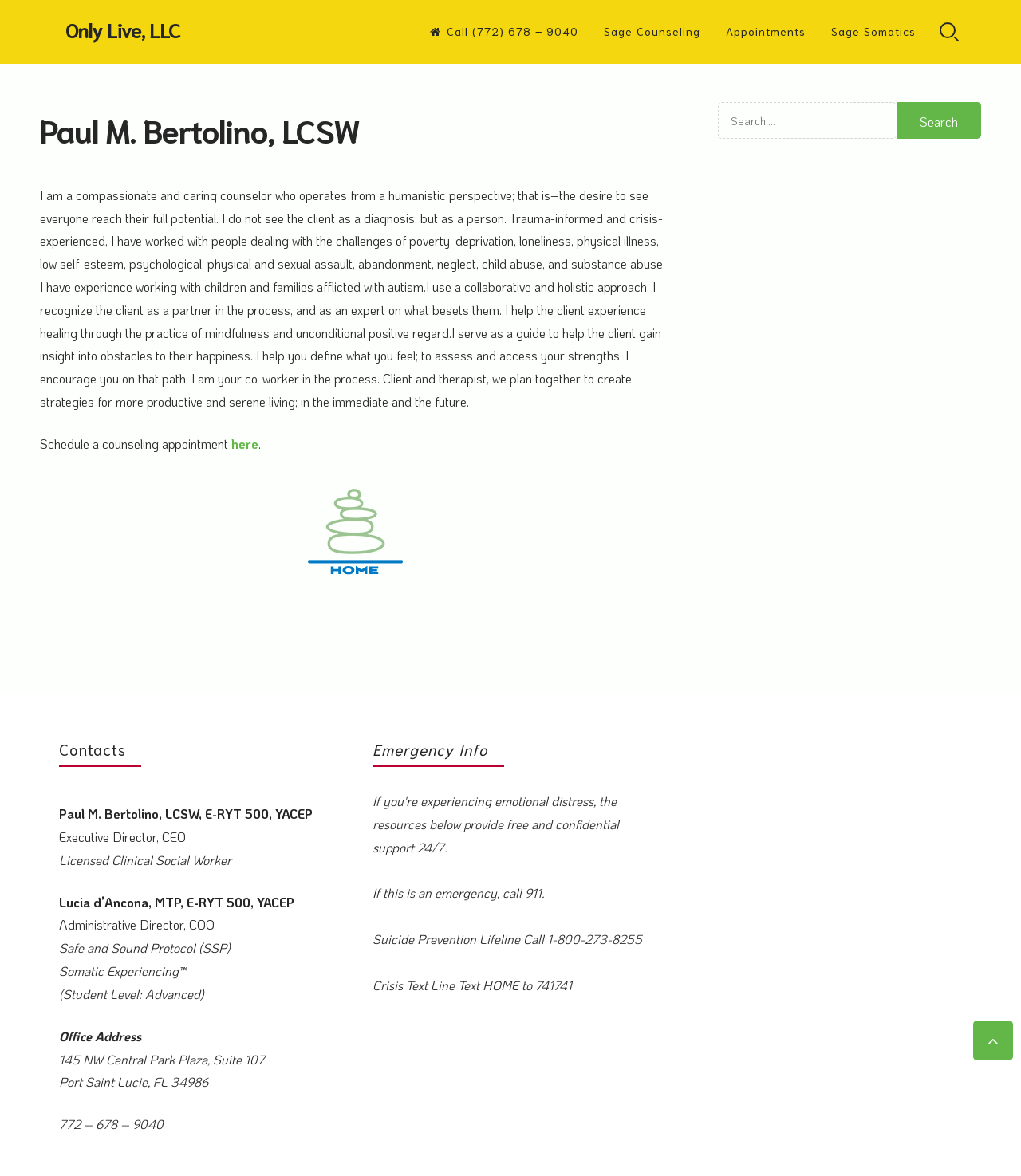What is the phone number to schedule a counseling appointment?
Based on the visual information, provide a detailed and comprehensive answer.

I found this information by looking at the links on the webpage, specifically the one that says 'Call (772) 678 – 9040'.